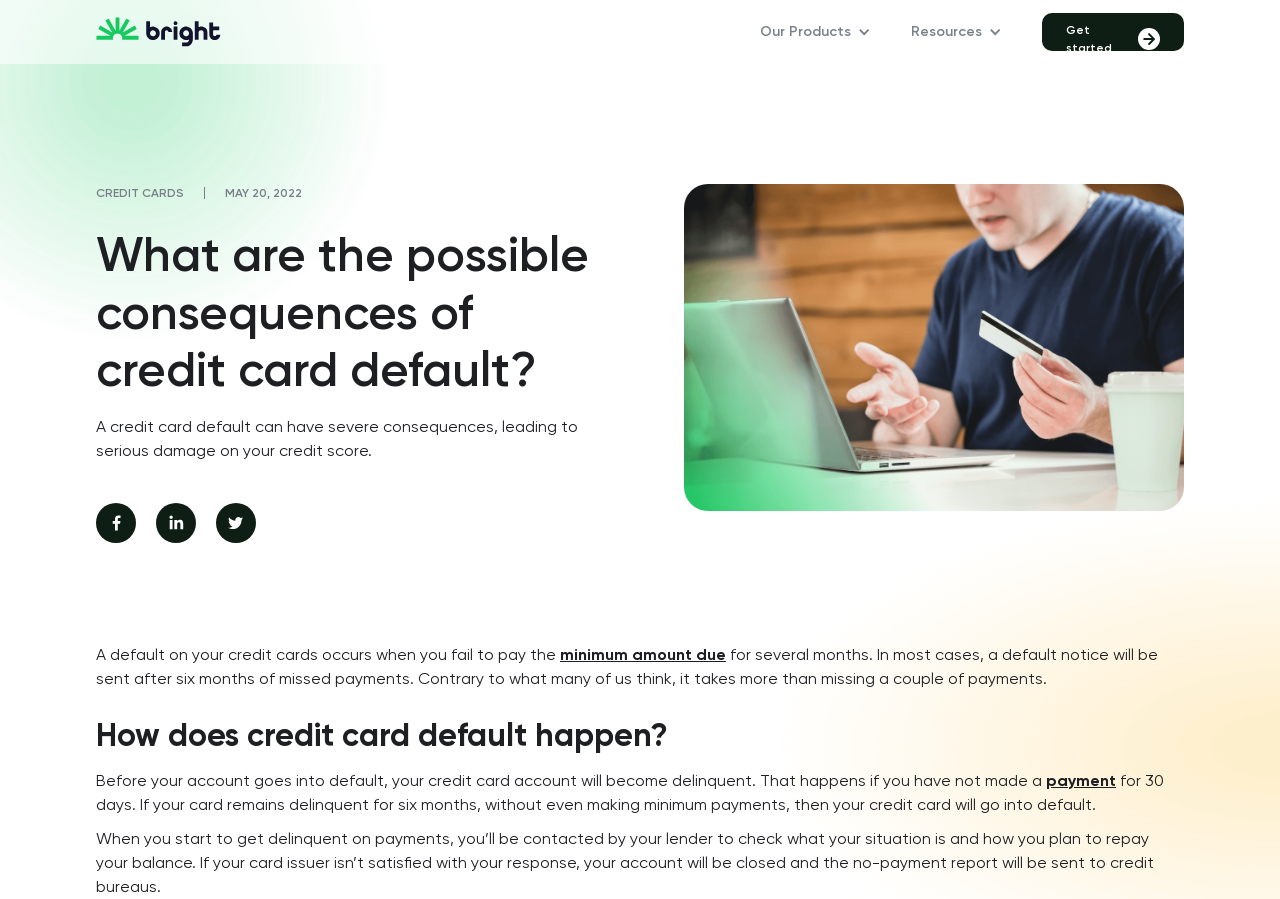How many months of missed payments can lead to a default notice?
Please answer using one word or phrase, based on the screenshot.

Six months